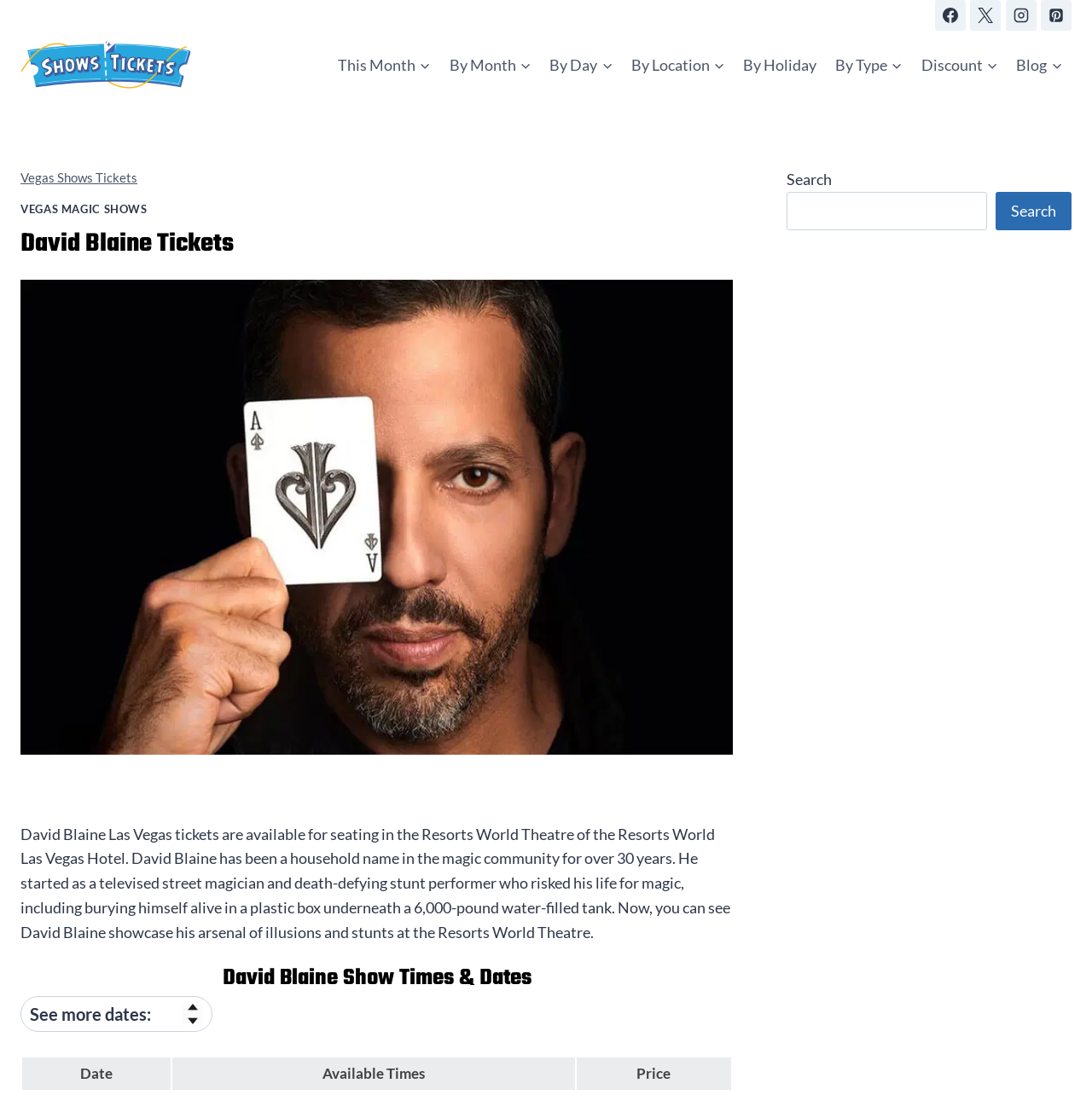Determine the bounding box coordinates of the clickable element necessary to fulfill the instruction: "Check David Blaine show times and dates". Provide the coordinates as four float numbers within the 0 to 1 range, i.e., [left, top, right, bottom].

[0.019, 0.877, 0.671, 0.909]